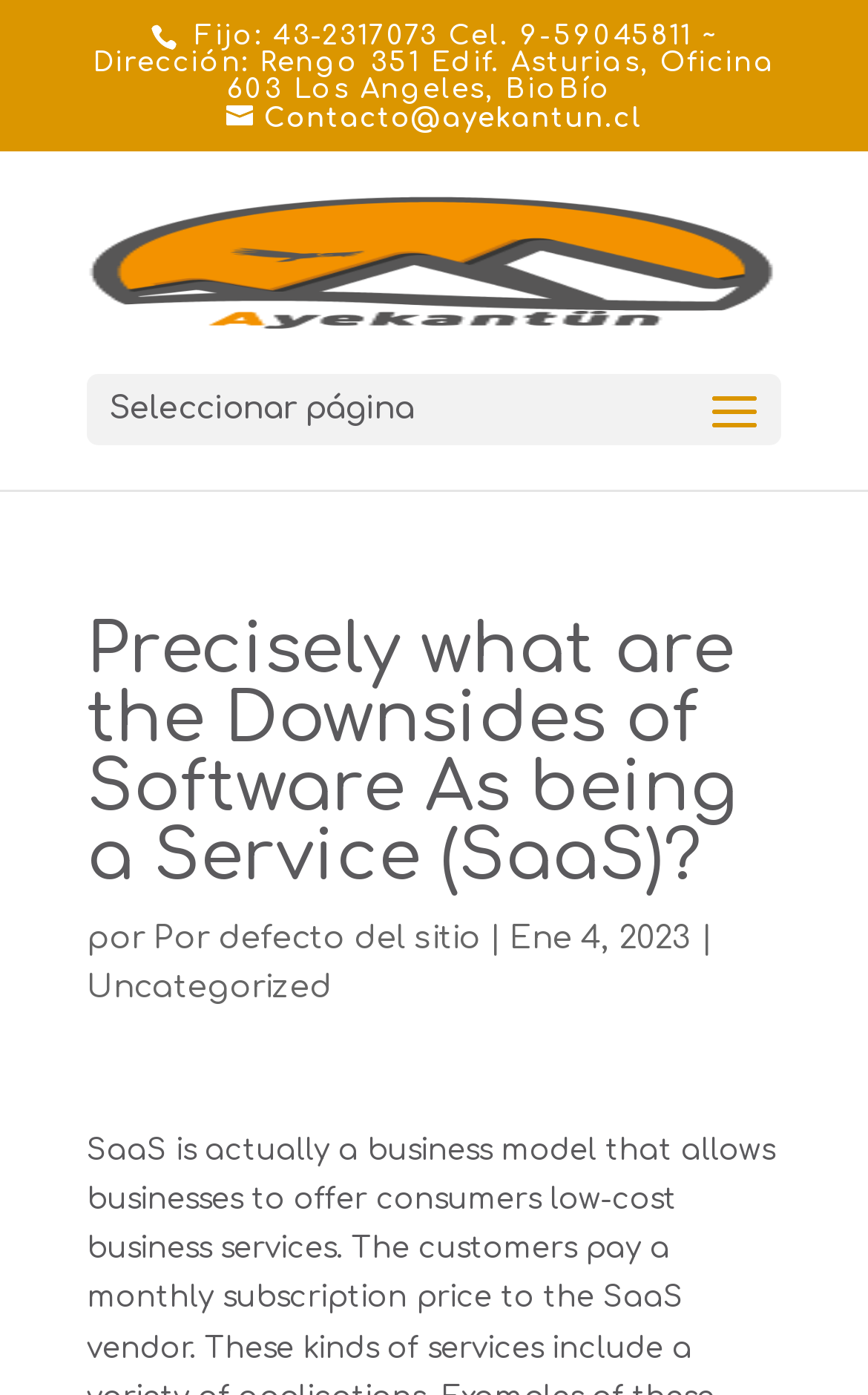Identify and provide the title of the webpage.

Precisely what are the Downsides of Software As being a Service (SaaS)?